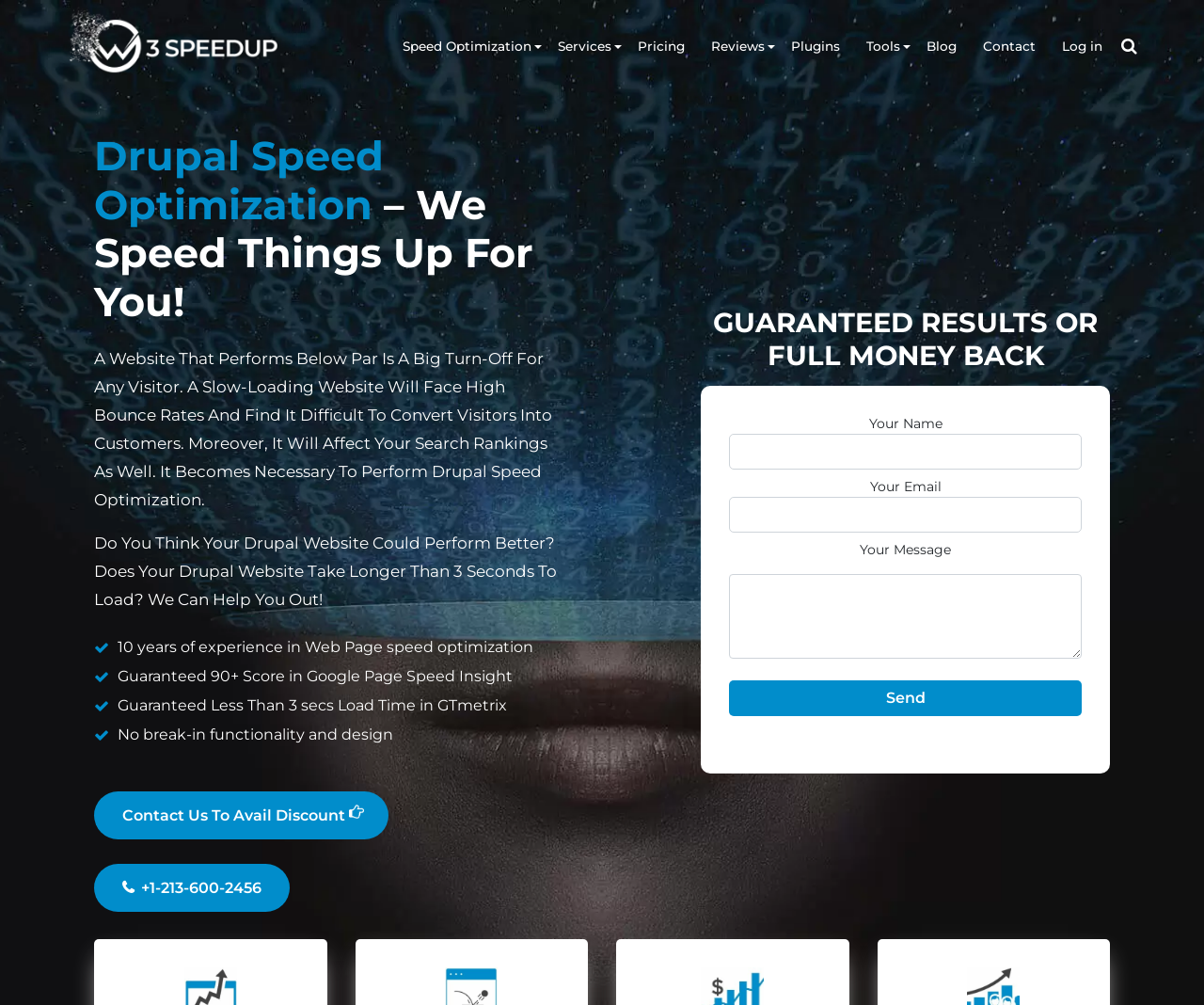Identify the bounding box coordinates of the region that needs to be clicked to carry out this instruction: "Subscribe with email address". Provide these coordinates as four float numbers ranging from 0 to 1, i.e., [left, top, right, bottom].

None